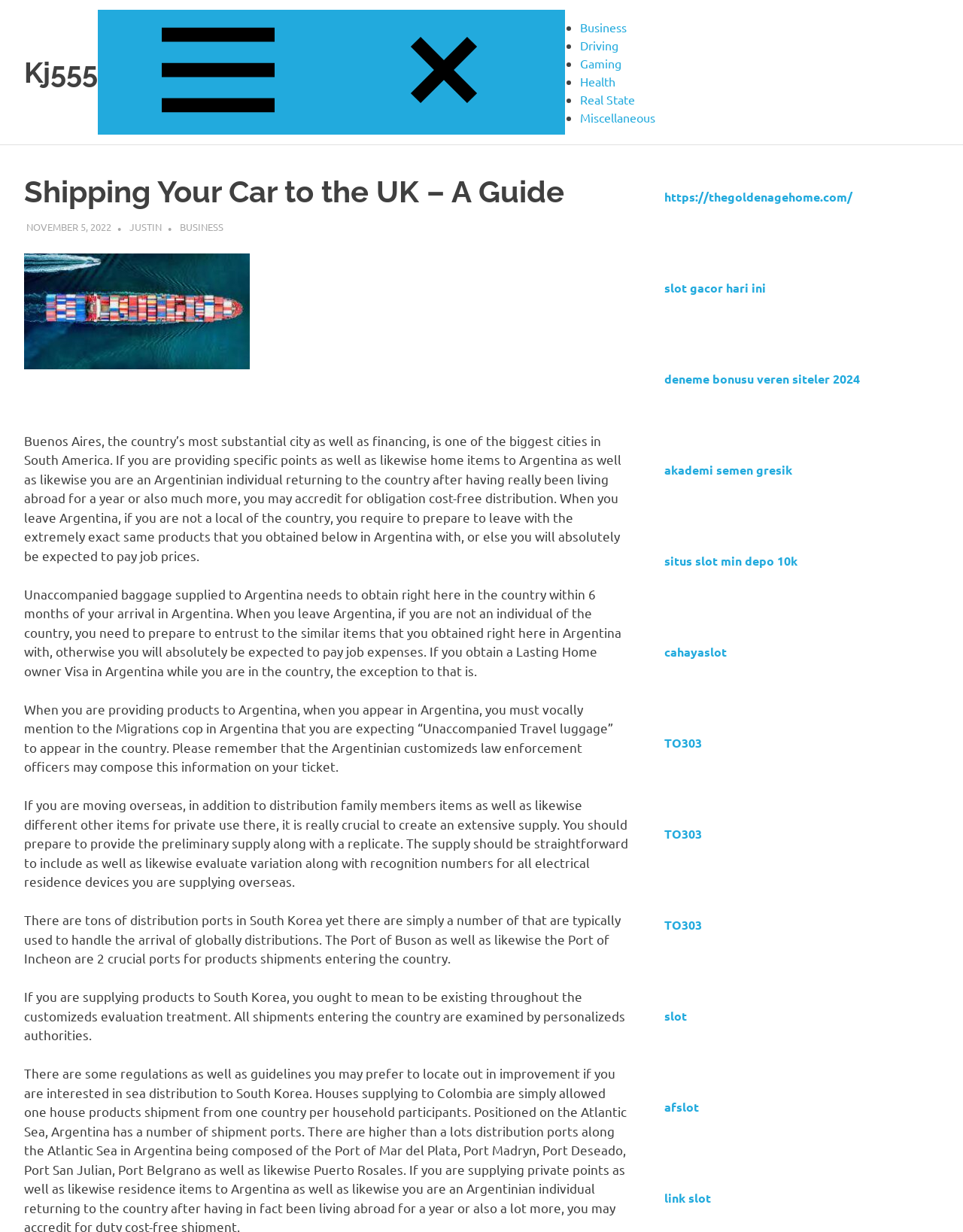Please locate the bounding box coordinates of the region I need to click to follow this instruction: "Click on the 'Business' link".

[0.447, 0.009, 0.531, 0.045]